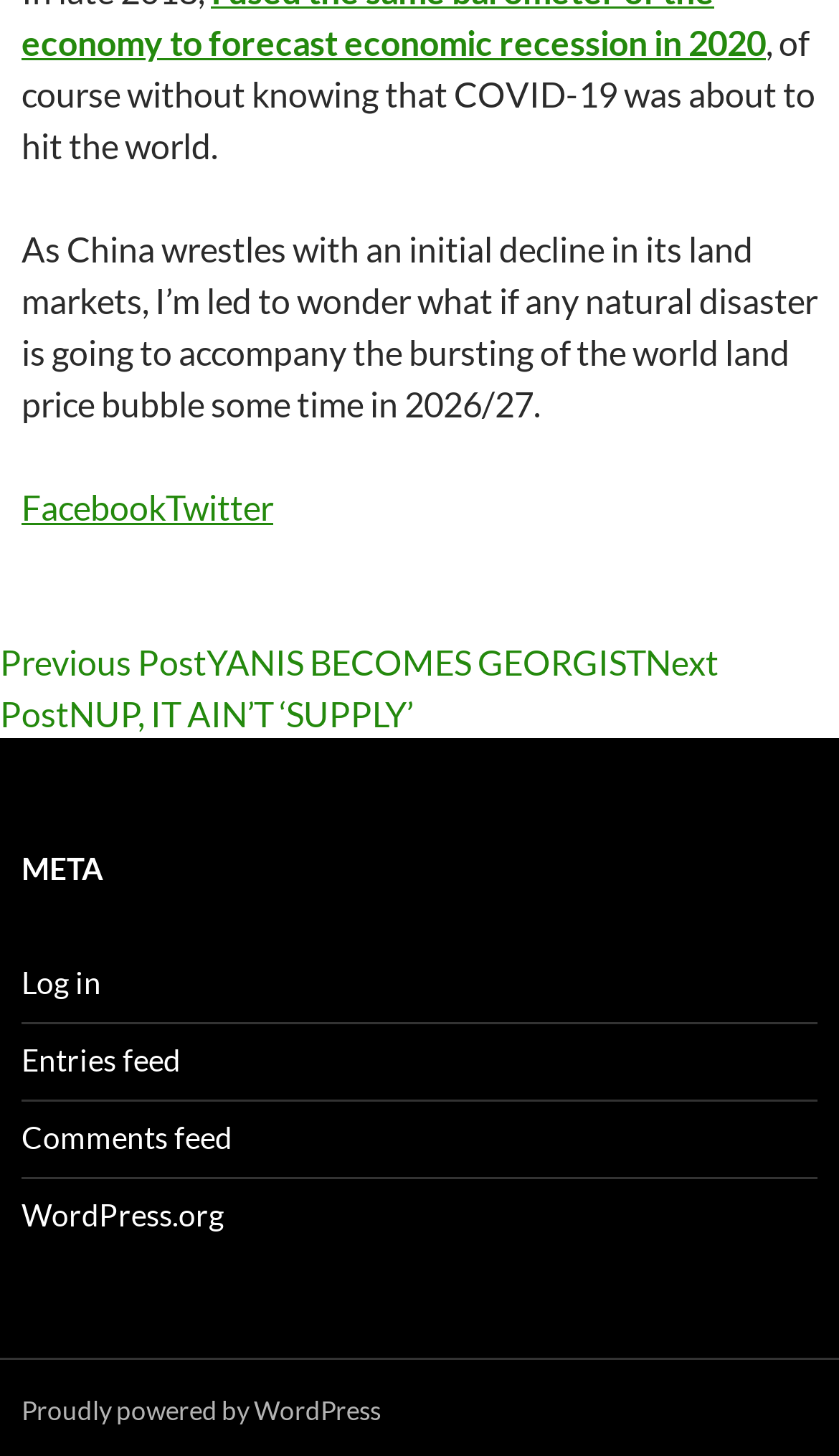Using the element description: "Previous PostYANIS BECOMES GEORGIST", determine the bounding box coordinates for the specified UI element. The coordinates should be four float numbers between 0 and 1, [left, top, right, bottom].

[0.0, 0.44, 0.769, 0.468]